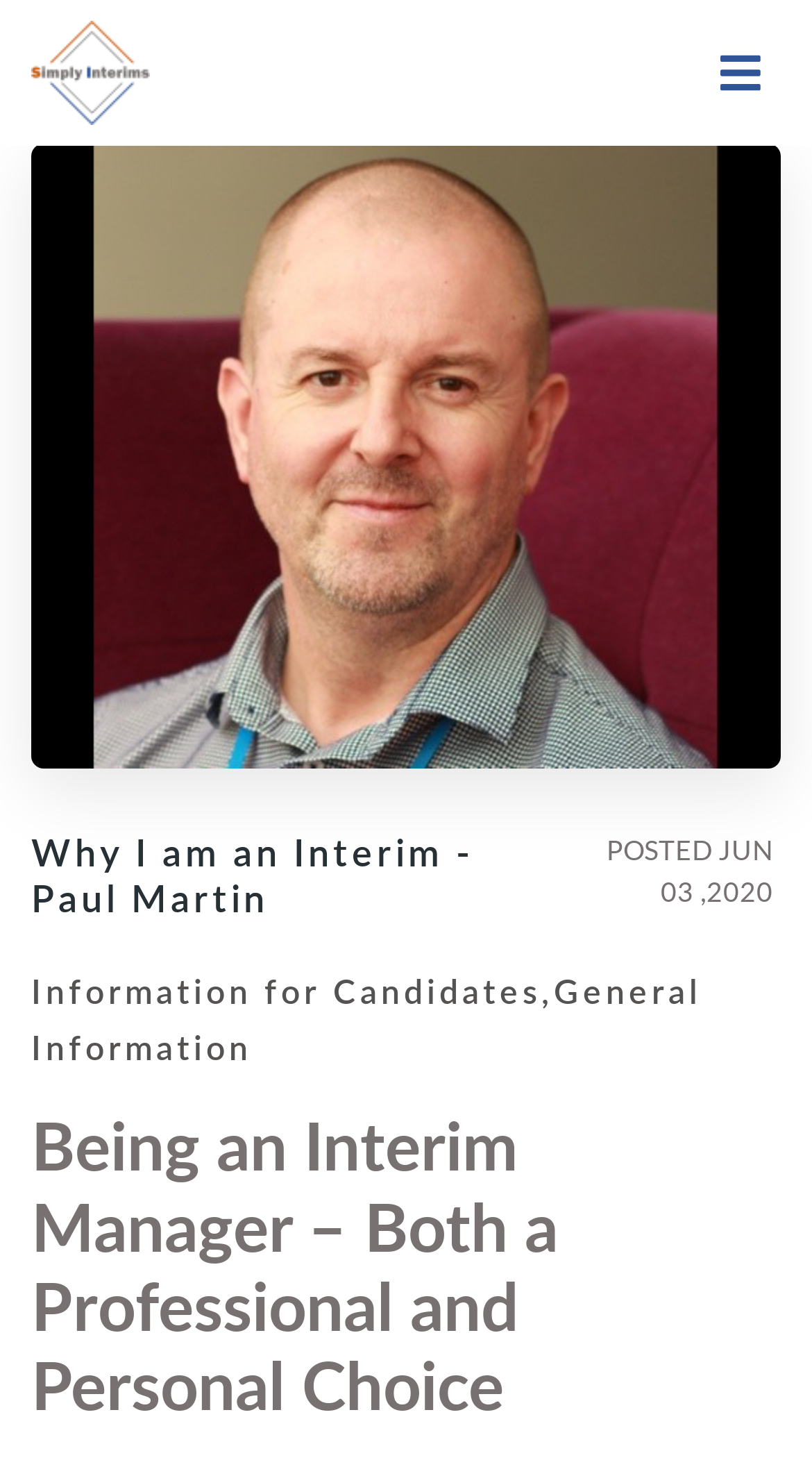Determine the bounding box coordinates in the format (top-left x, top-left y, bottom-right x, bottom-right y). Ensure all values are floating point numbers between 0 and 1. Identify the bounding box of the UI element described by: alt="Simply logo"

[0.038, 0.035, 0.184, 0.059]